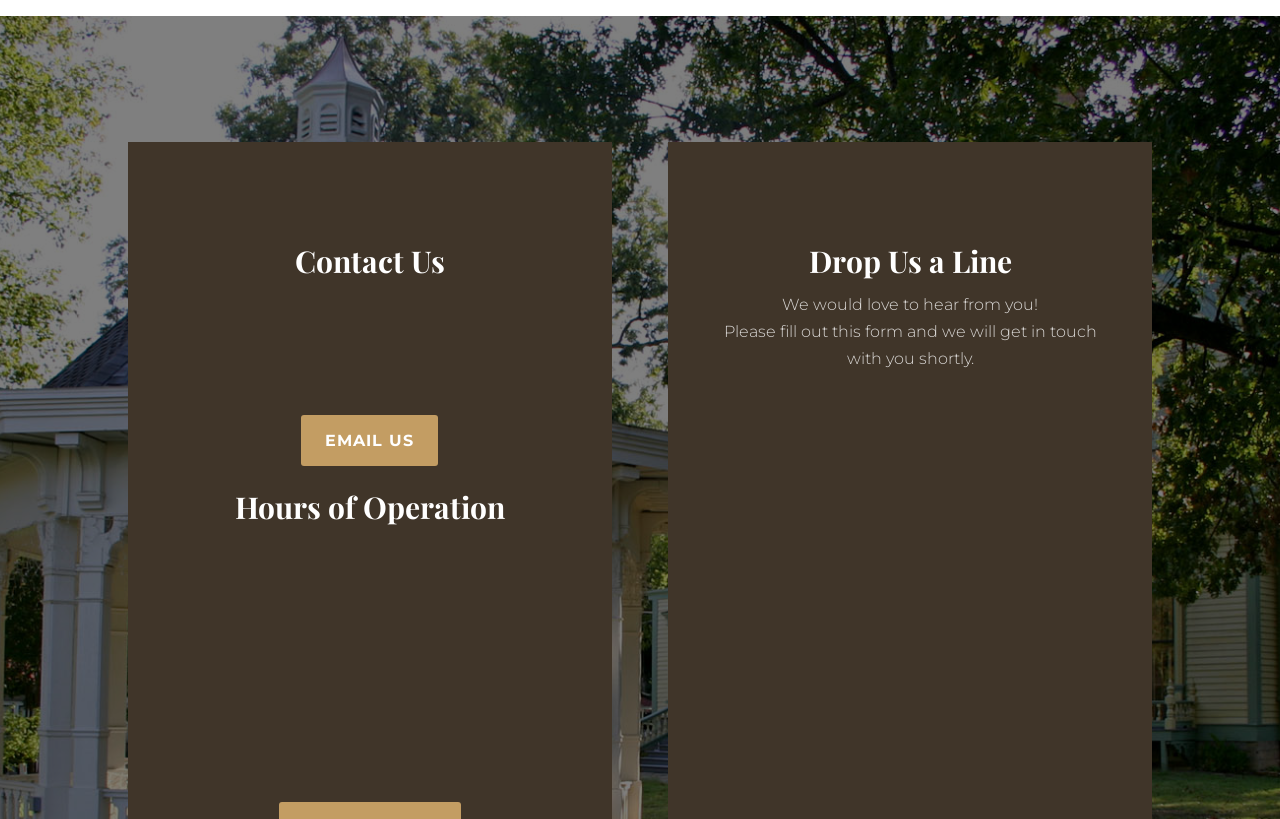Refer to the screenshot and give an in-depth answer to this question: What is the label of the first textbox on the form?

I looked at the form elements and found the first textbox, which has a label 'First' next to it. This label is a StaticText element with the text 'Name'.